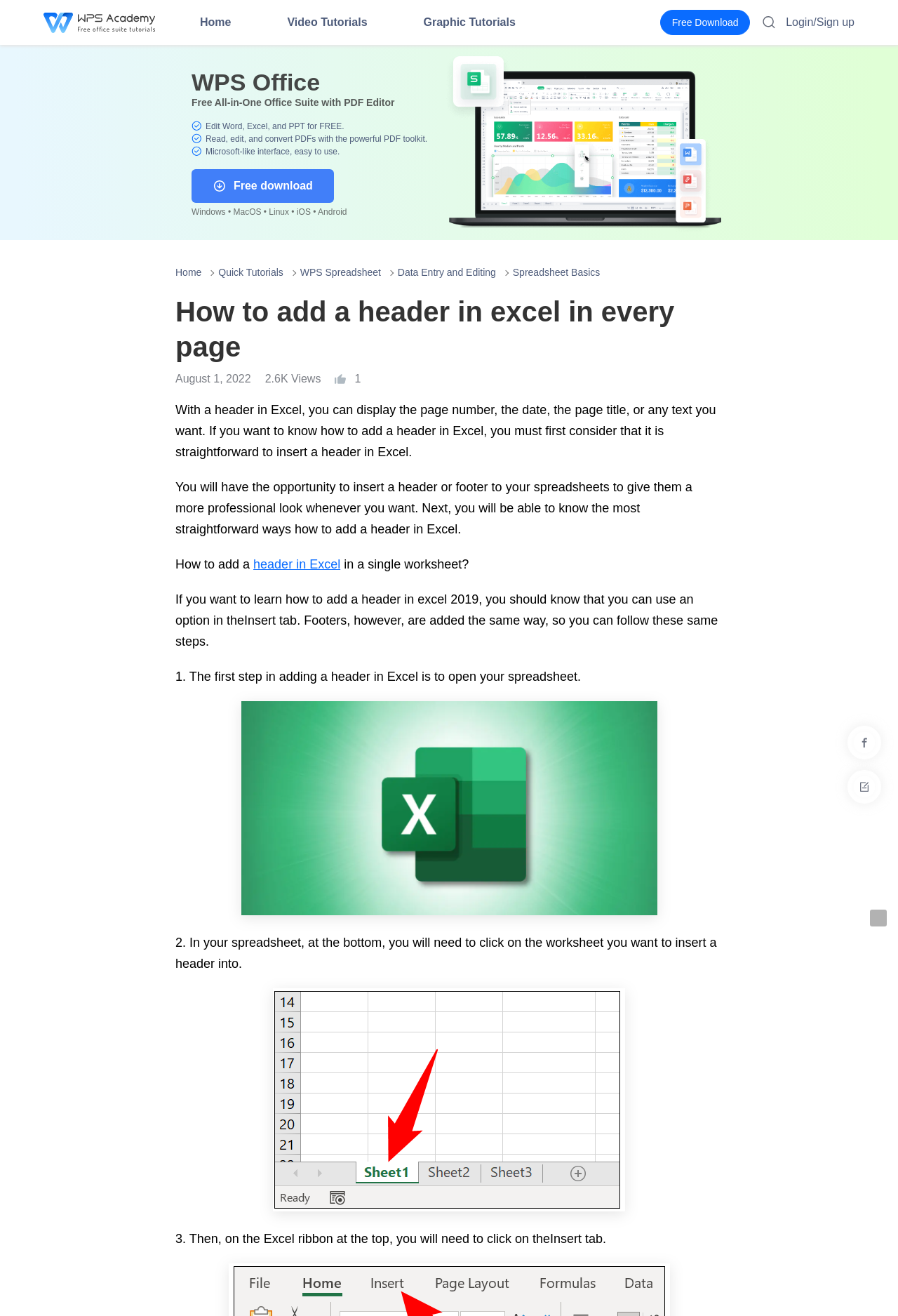Select the bounding box coordinates of the element I need to click to carry out the following instruction: "Click on the 'Login/Sign up' button".

[0.875, 0.007, 0.952, 0.027]